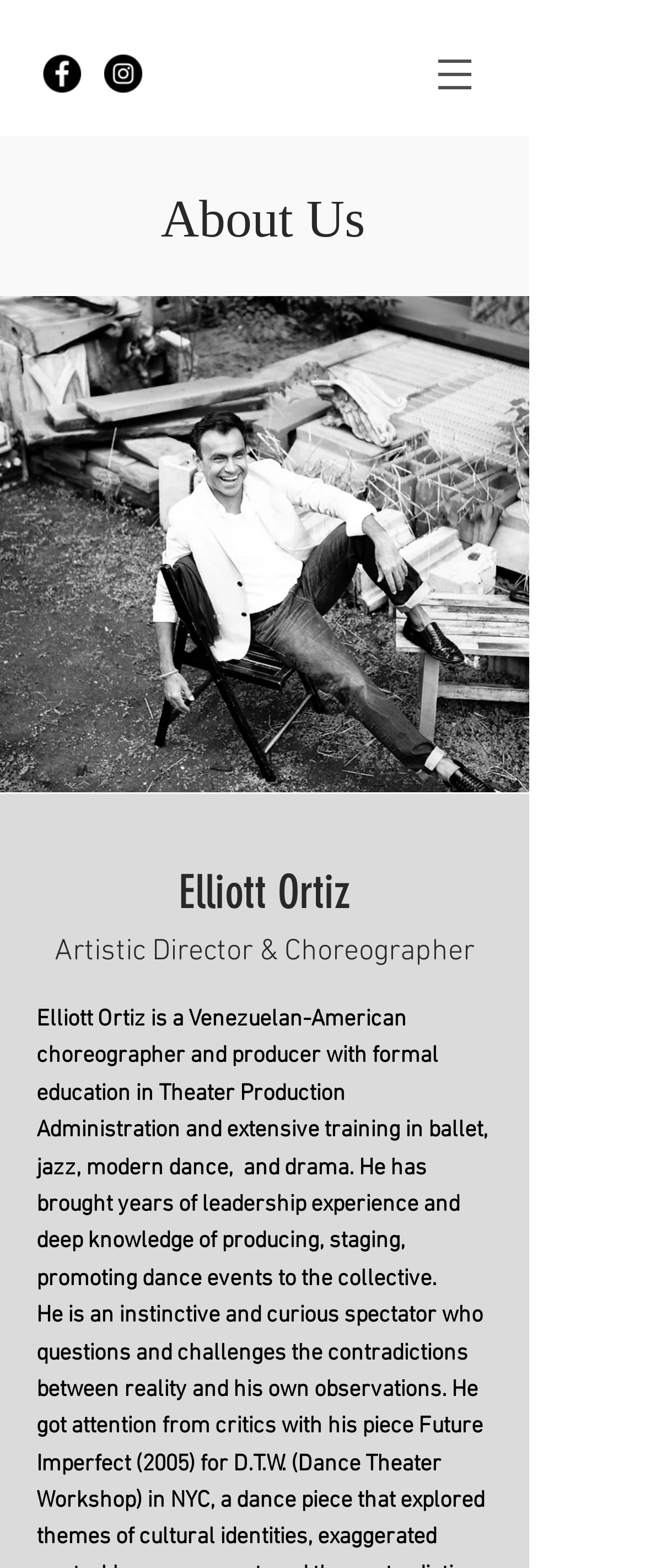Please provide a one-word or phrase answer to the question: 
What is the name of the website?

D10projectnyc.com